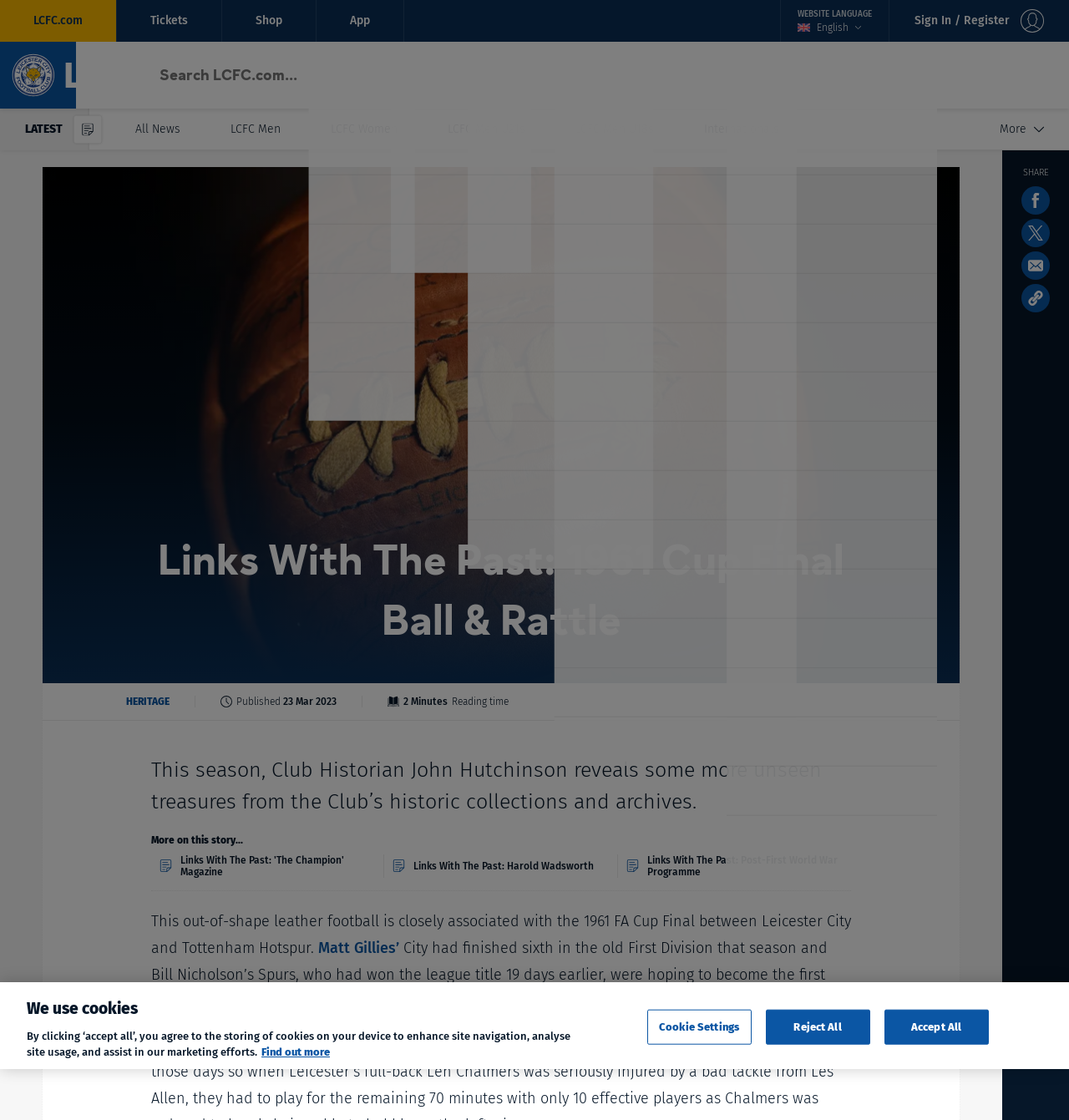Construct a comprehensive caption that outlines the webpage's structure and content.

This webpage is about Leicester City Football Club's (LCFC) historical collections and archives. At the top, there are several links to different sections of the website, including "Tickets", "Shop", "App", and "Sign In / Register". Below these links, there is a main navigation menu with buttons for "Matches", "Teams", "Latest", "Foxes Hub", and "More", each with a dropdown menu.

On the left side of the page, there is a tab list with options for "All News", "LCFC Men", "LCFC Women", "LCFC Men U21s", "LCFC Men U18s", and "Internationals". Below the tab list, there is a "More" button with a dropdown menu containing social media sharing options.

The main content of the page is an article titled "Links With The Past: 1961 Cup Final Ball & Rattle". The article features an image of a 1961 Cup Final Ball and a heading with the title of the article. Below the heading, there is a brief description of the article, followed by the publication date and time. The article itself is divided into several paragraphs, with links to related stories and images throughout.

At the bottom of the page, there is a cookie banner with a message about the use of cookies on the website. The banner contains buttons to accept or reject all cookies, as well as a link to more information about privacy.